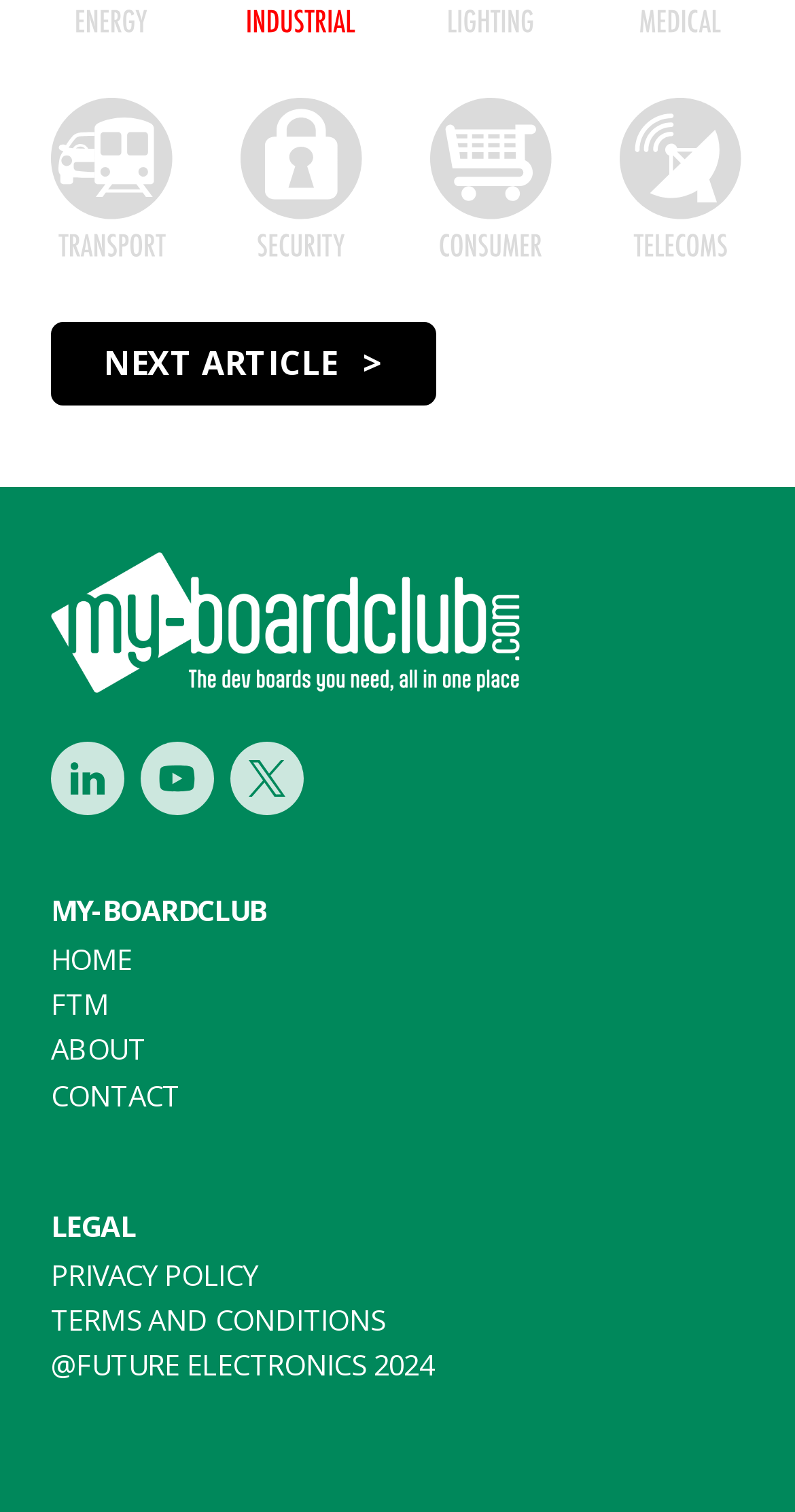Please determine the bounding box coordinates of the element's region to click in order to carry out the following instruction: "Visit LinkedIn page". The coordinates should be four float numbers between 0 and 1, i.e., [left, top, right, bottom].

[0.064, 0.49, 0.156, 0.539]